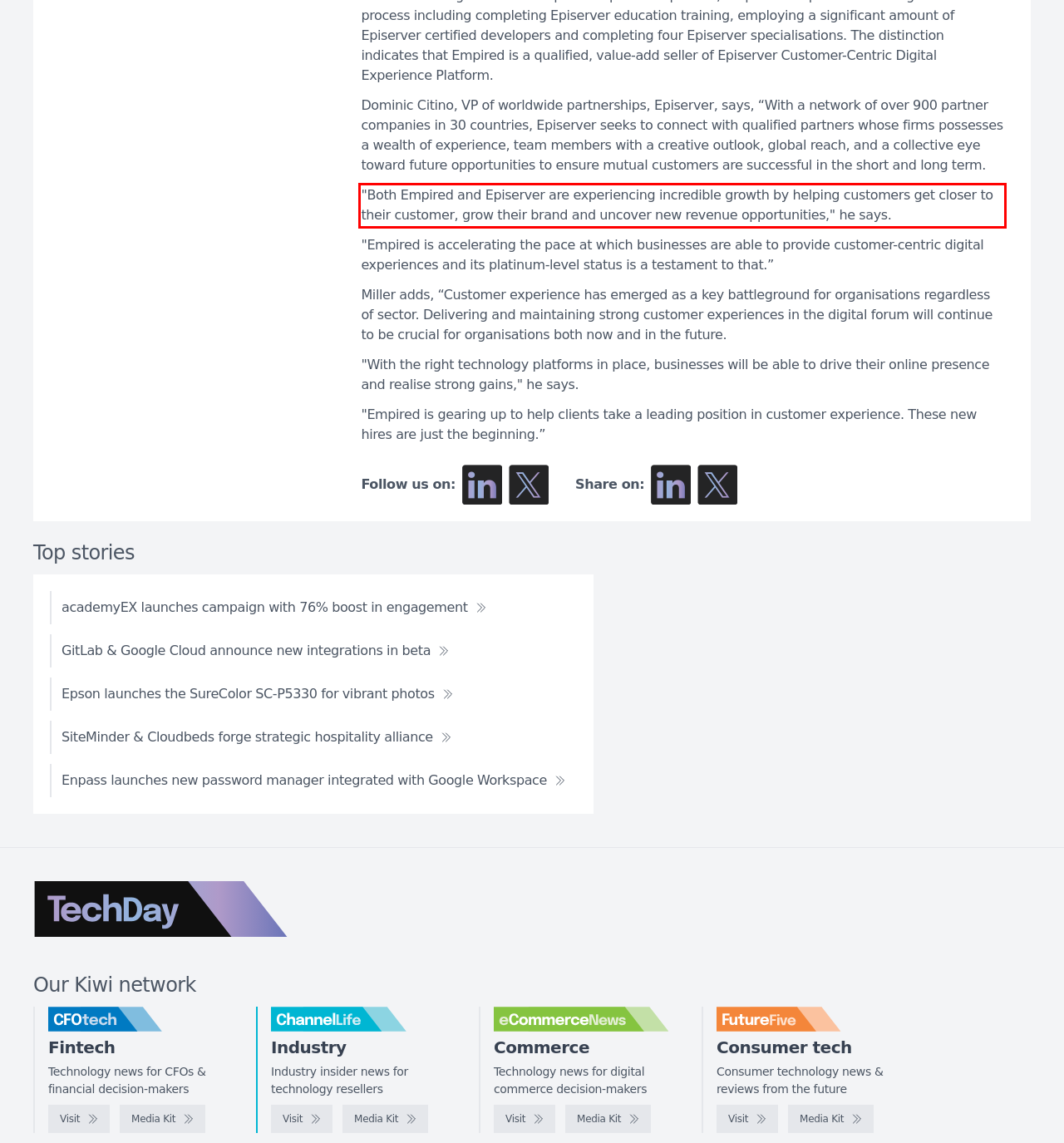Please perform OCR on the text content within the red bounding box that is highlighted in the provided webpage screenshot.

"Both Empired and Episerver are experiencing incredible growth by helping customers get closer to their customer, grow their brand and uncover new revenue opportunities," he says.